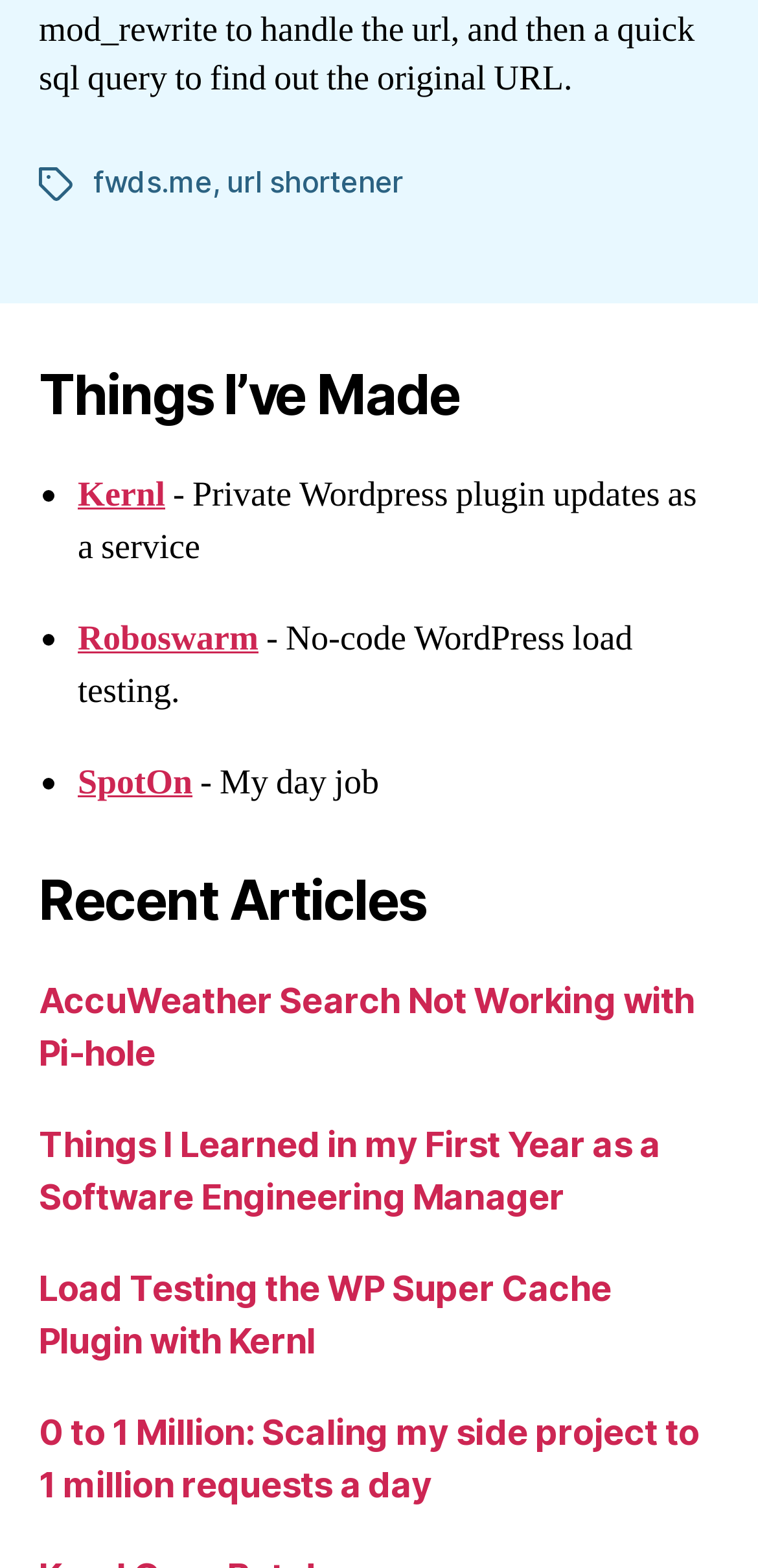What is the name of the load testing tool mentioned on the webpage?
Refer to the image and give a detailed response to the question.

I found the answer by looking at the list of things the author has made, where I saw a link to 'Roboswarm' with a description 'No-code WordPress load testing'.